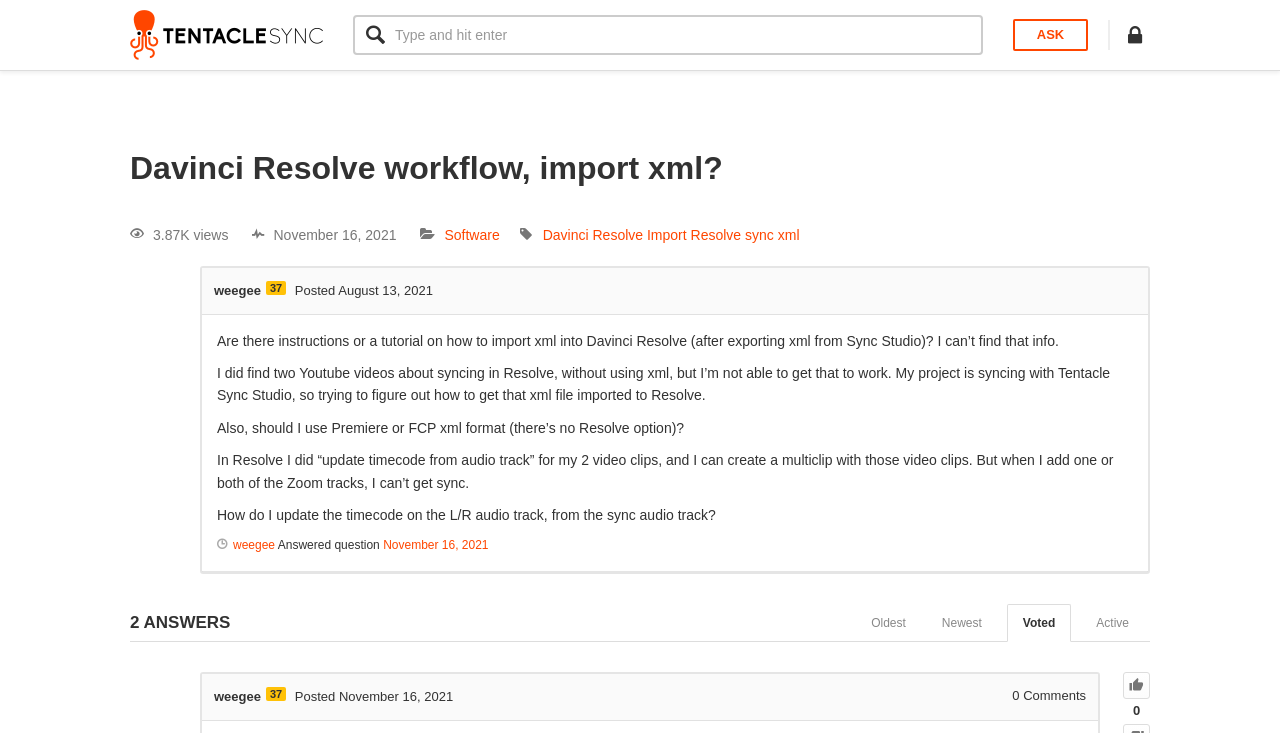Respond to the following question using a concise word or phrase: 
How many answers are there to this post?

2